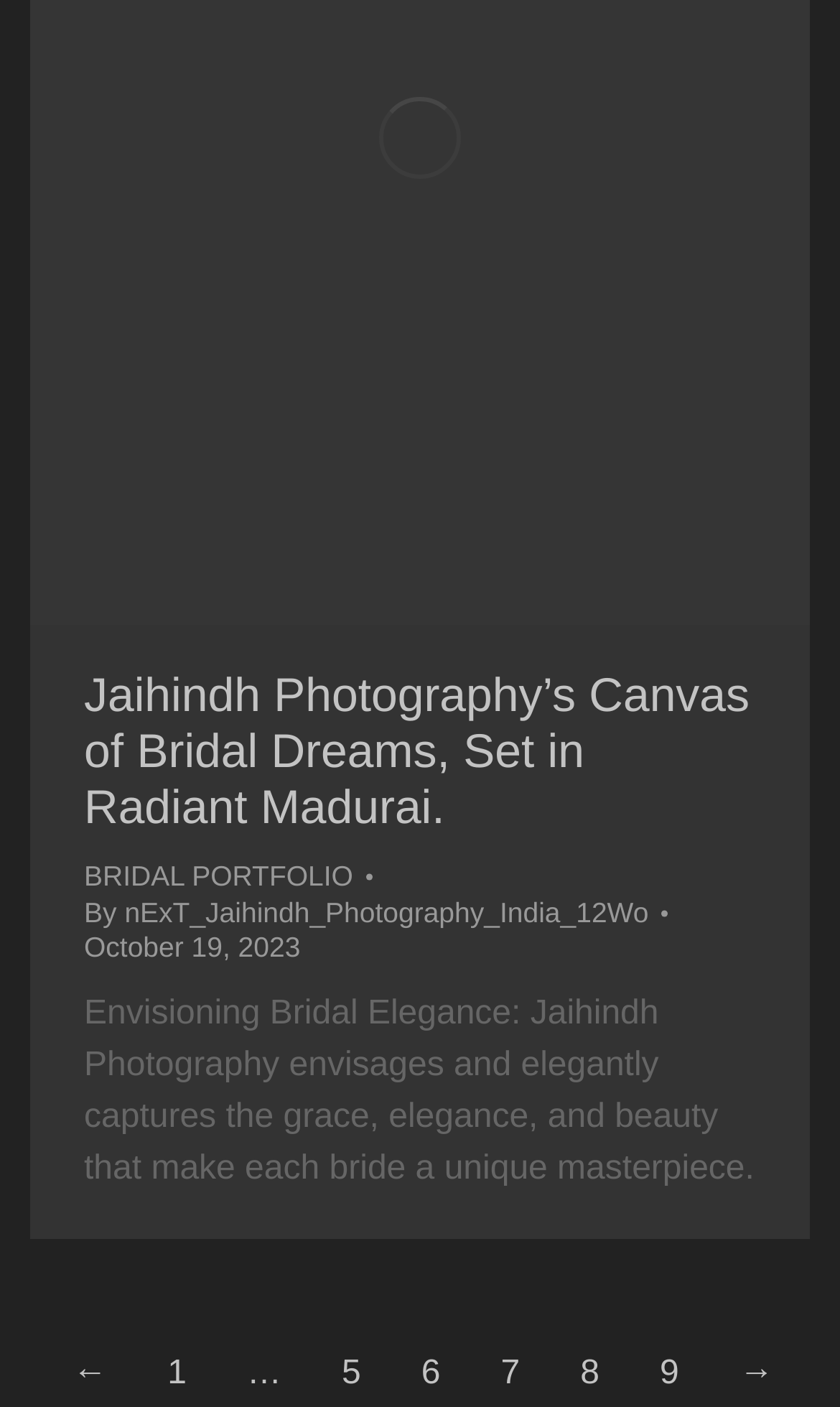Based on the image, please elaborate on the answer to the following question:
What is the date of the article?

The date of the article is mentioned as 'October 19, 2023' below the link 'By nExT_Jaihindh_Photography_India_12Wo'.